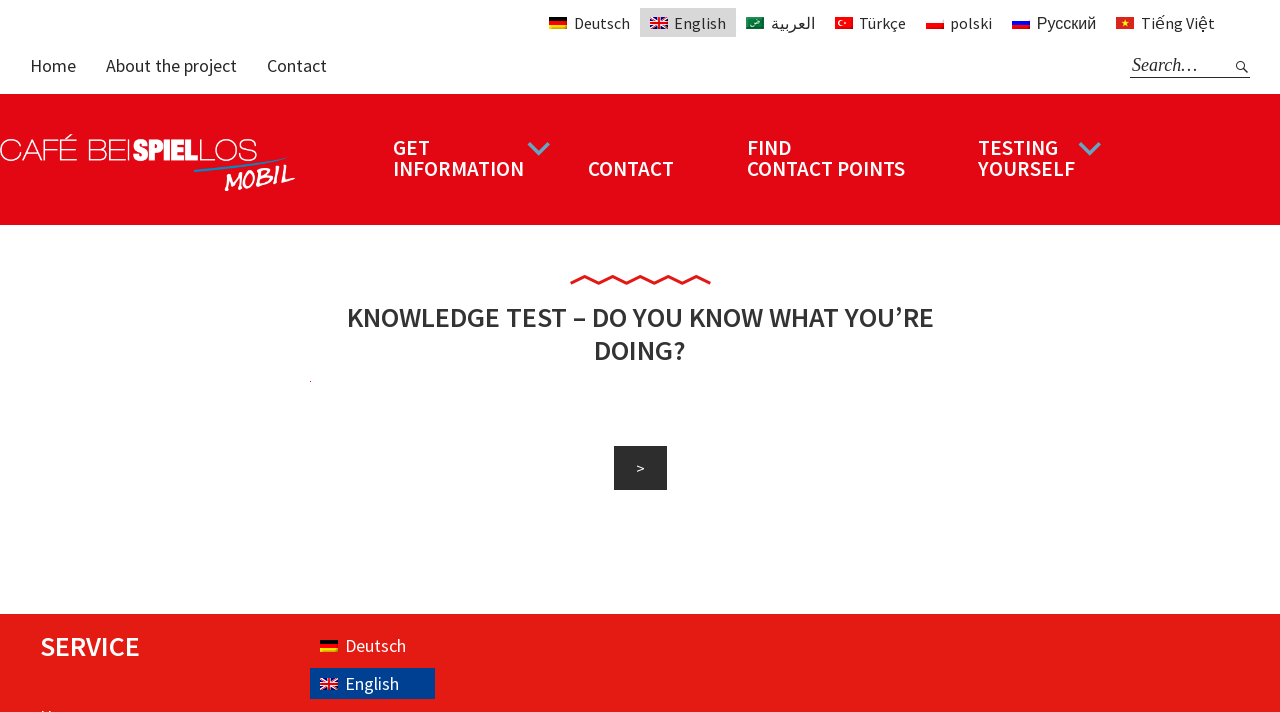Determine the bounding box coordinates for the area that needs to be clicked to fulfill this task: "go to home page". The coordinates must be given as four float numbers between 0 and 1, i.e., [left, top, right, bottom].

[0.023, 0.063, 0.059, 0.112]